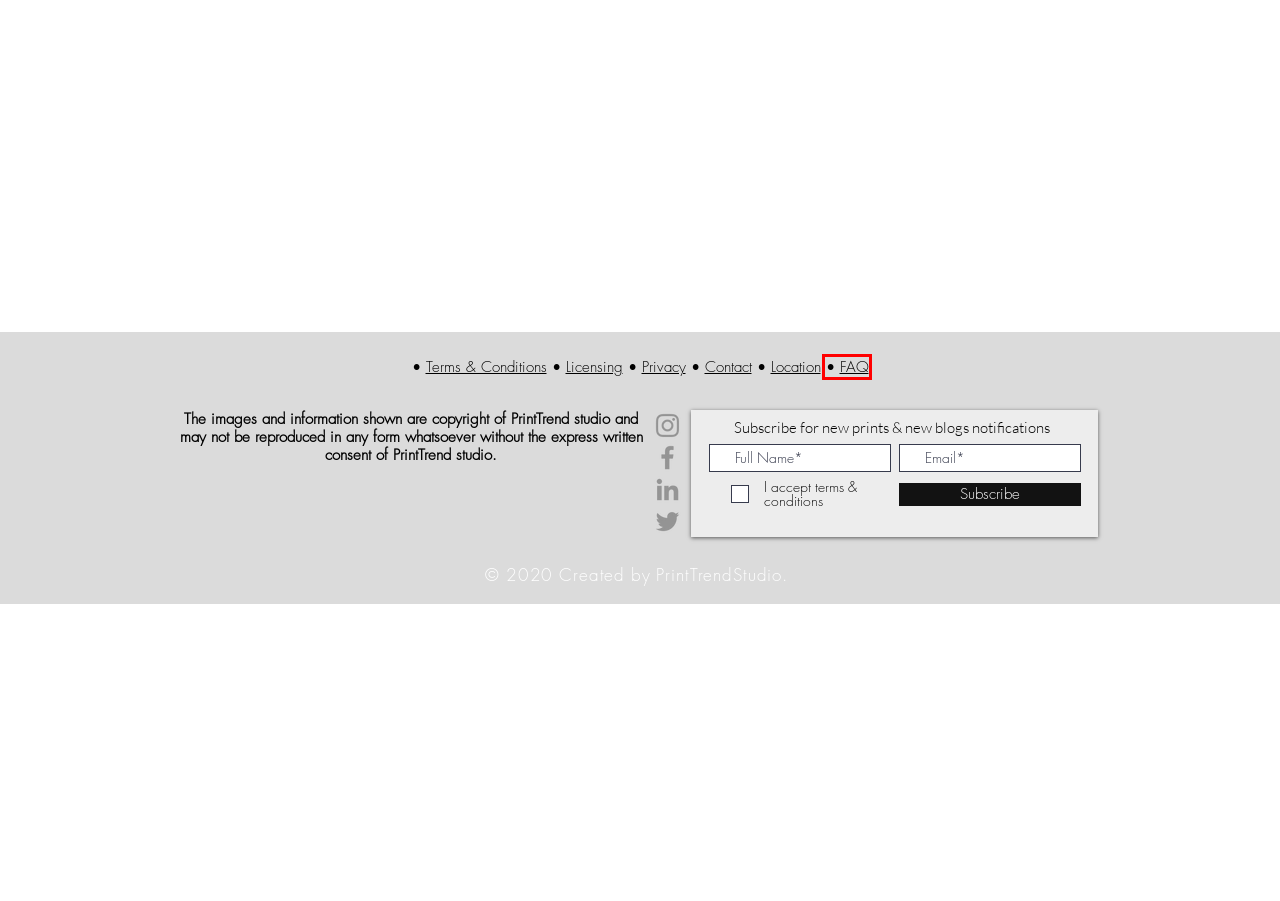Given a webpage screenshot featuring a red rectangle around a UI element, please determine the best description for the new webpage that appears after the element within the bounding box is clicked. The options are:
A. Shop | PrintTrend studio
B. Trends | PrintTrend studio
C. Team | PrintTrend studio
D. Privacy | PrintTrend studio
E. Blog | PrintTrend studio
F. Contact | PrintTrend studio | London
G. Buyer Licensing | PrintTrend studio
H. Terms & Conditions | PrintTrend studio

F